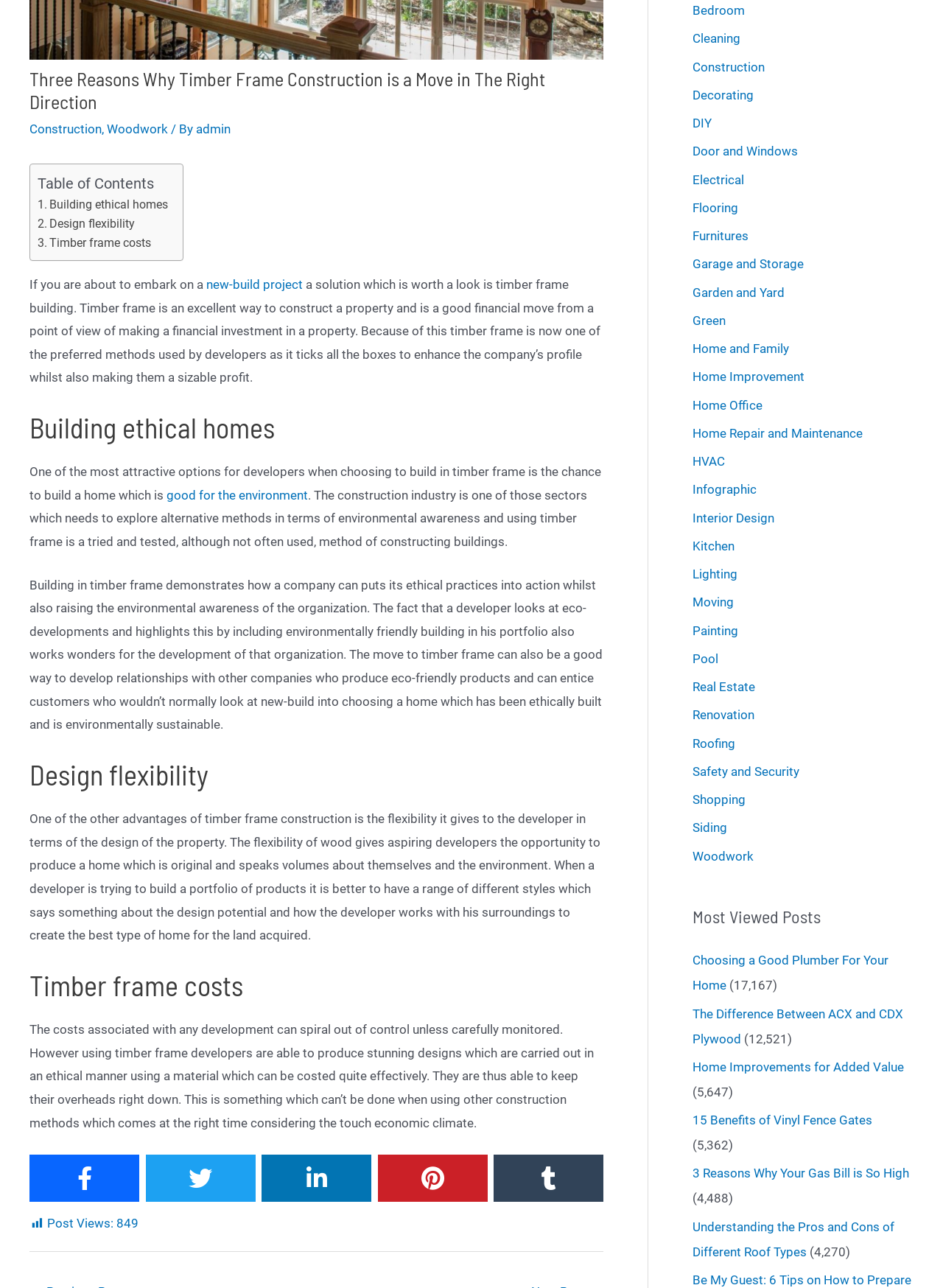Using the webpage screenshot, locate the HTML element that fits the following description and provide its bounding box: "Home Improvements for Added Value".

[0.734, 0.823, 0.959, 0.834]